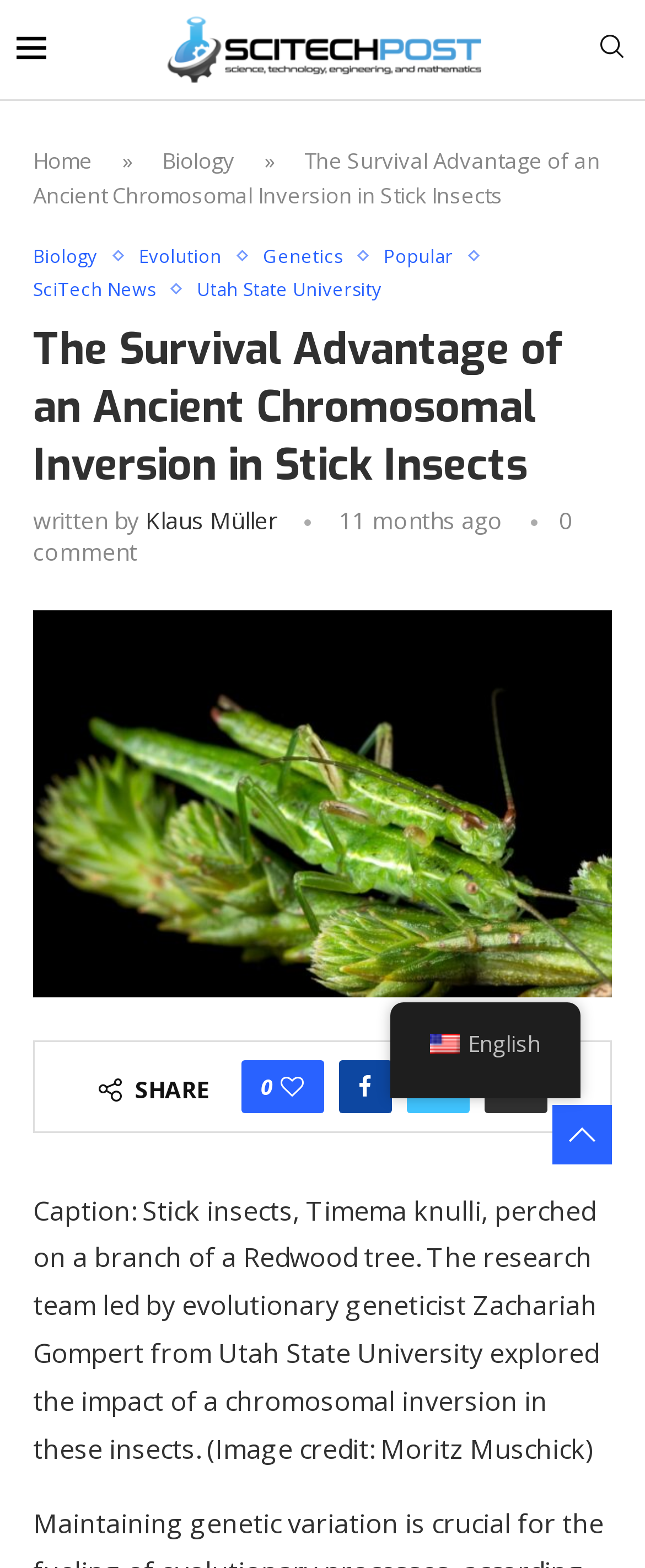Please identify the bounding box coordinates of the element that needs to be clicked to execute the following command: "Take a tour". Provide the bounding box using four float numbers between 0 and 1, formatted as [left, top, right, bottom].

None